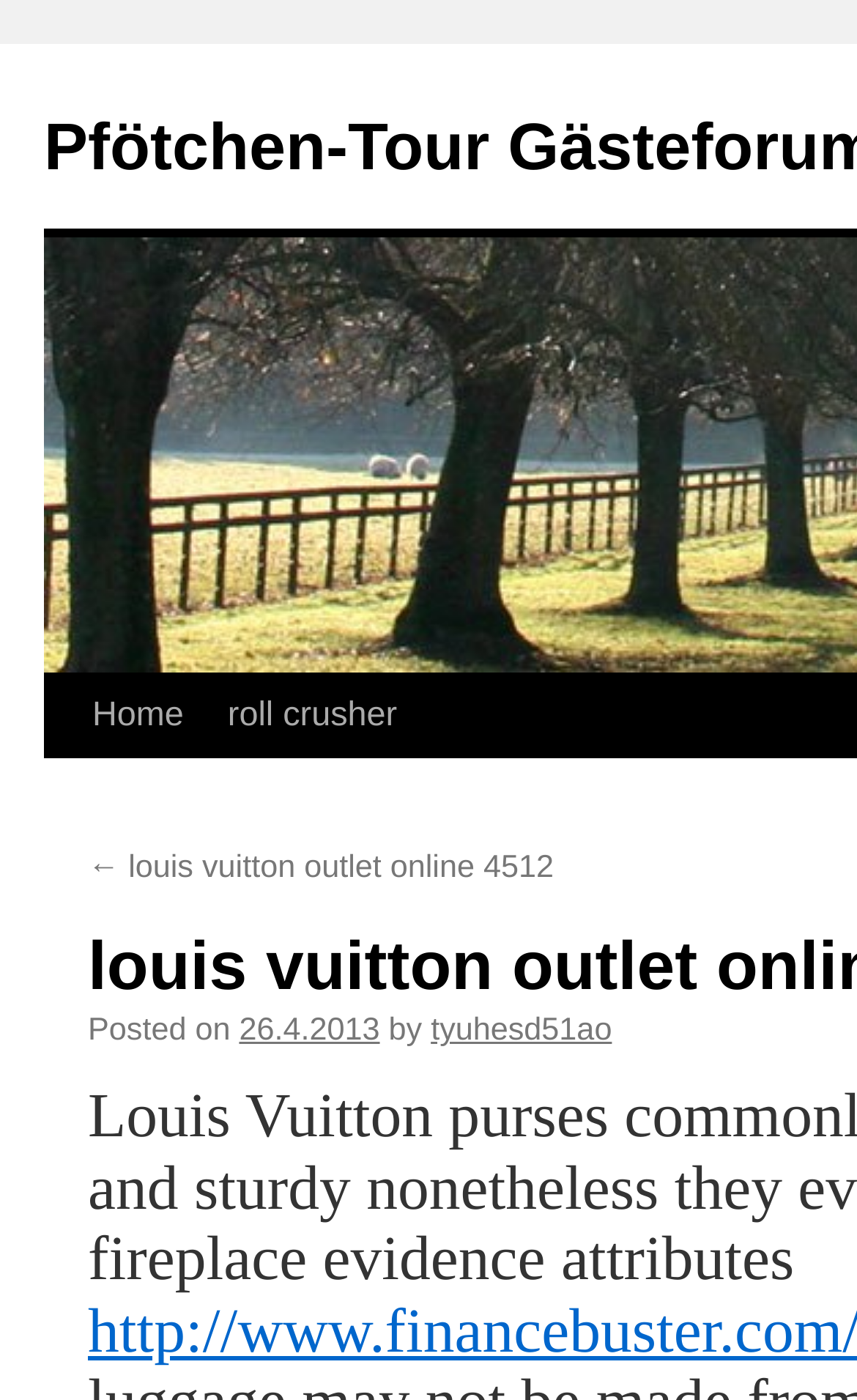How many elements are there in the post metadata?
Using the image, provide a concise answer in one word or a short phrase.

4